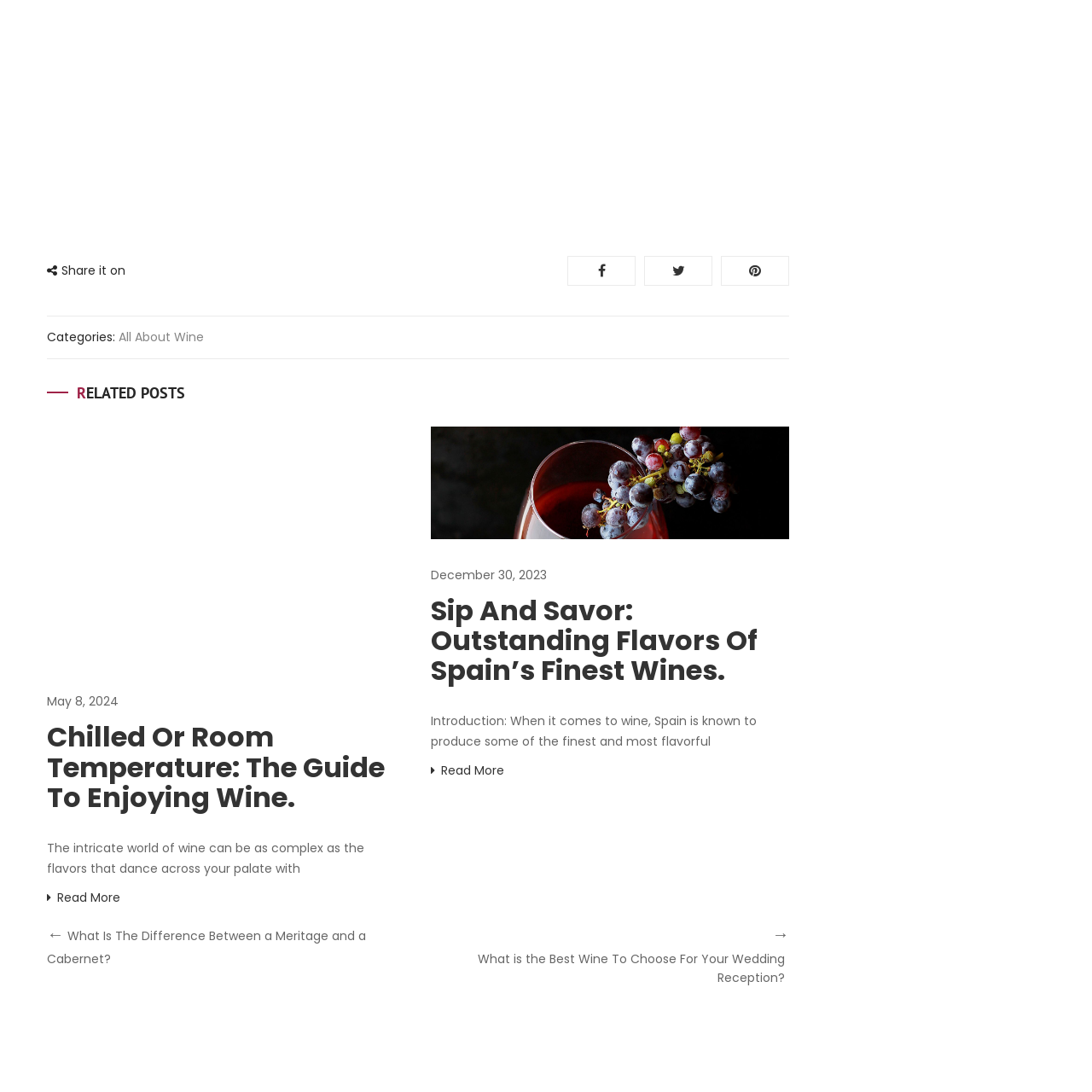Explain comprehensively what is shown in the image marked by the red outline.

The image depicts a detailed visual representation related to wine tasting, prominently showcasing a wine glass. This artistic graphic is likely designed to enhance the accompanying article titled "Wine Tasting." This piece may explore various aspects of wine appreciation, including tasting techniques, flavor profiles, and the overall experience of enjoying wine. The context provided by nearby text suggests a focus on the sophisticated and intricate world of wine, catering to enthusiasts and newcomers alike. Such imagery effectively draws readers into the topic, emphasizing the elegance and enjoyment associated with wine tasting.